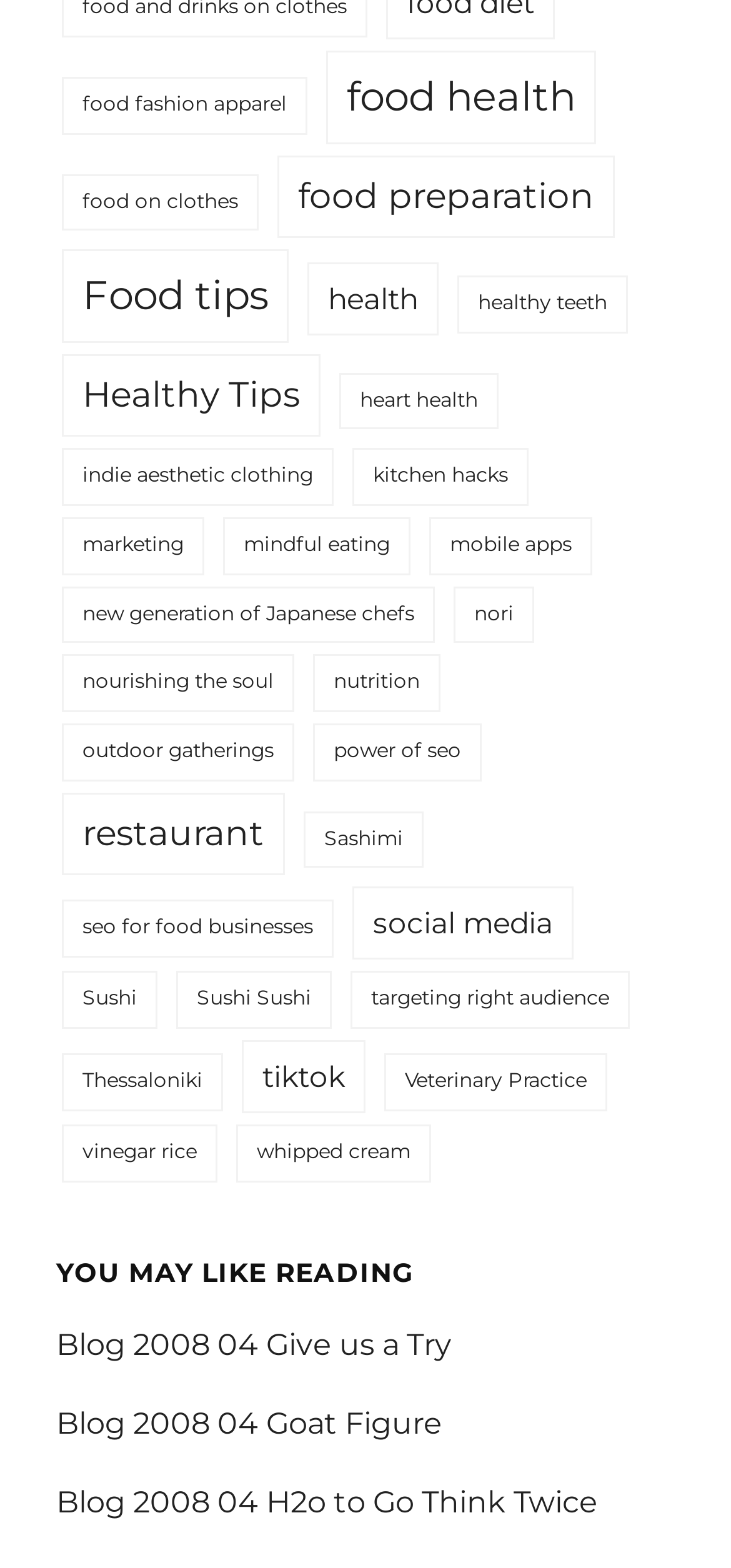What is the topic of the link at the top left corner?
Provide a one-word or short-phrase answer based on the image.

food fashion apparel